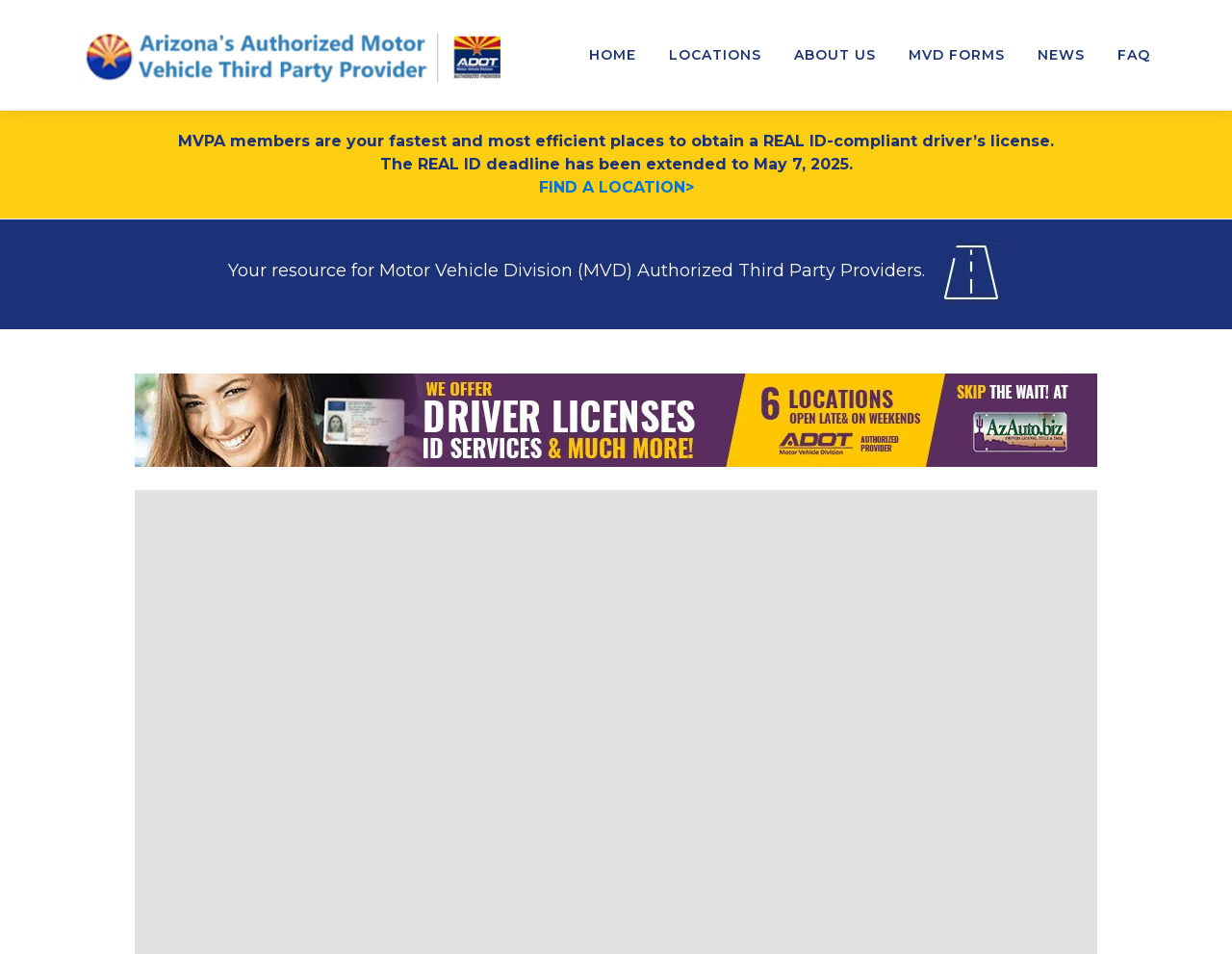How many locations are listed on the webpage?
Offer a detailed and exhaustive answer to the question.

The locations are listed as links on the webpage, starting from 'Avondale' to 'Willcox'. By counting these links, we can find that there are 20 locations listed.